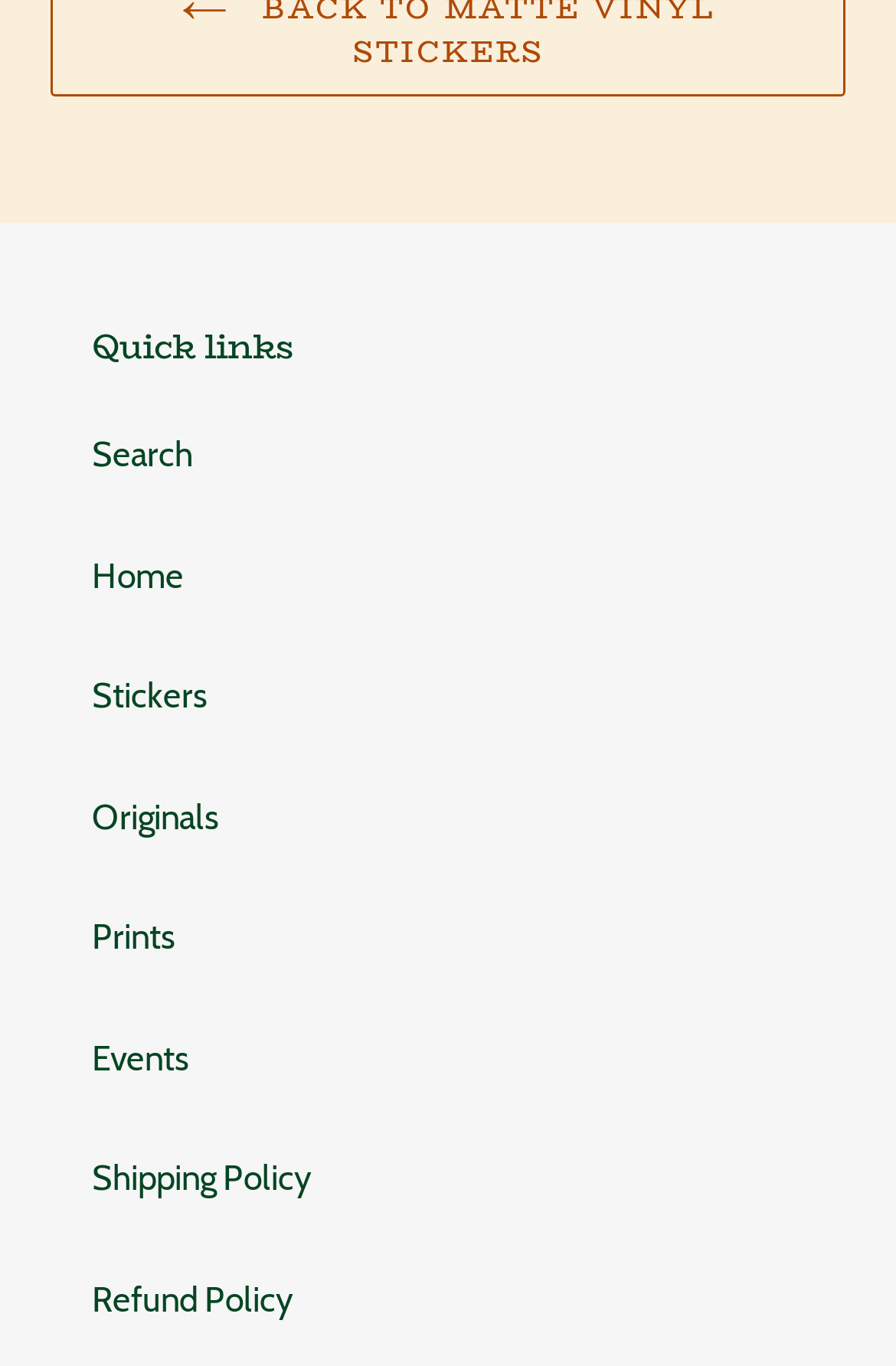Determine the bounding box coordinates of the clickable region to carry out the instruction: "go to search page".

[0.103, 0.318, 0.215, 0.349]